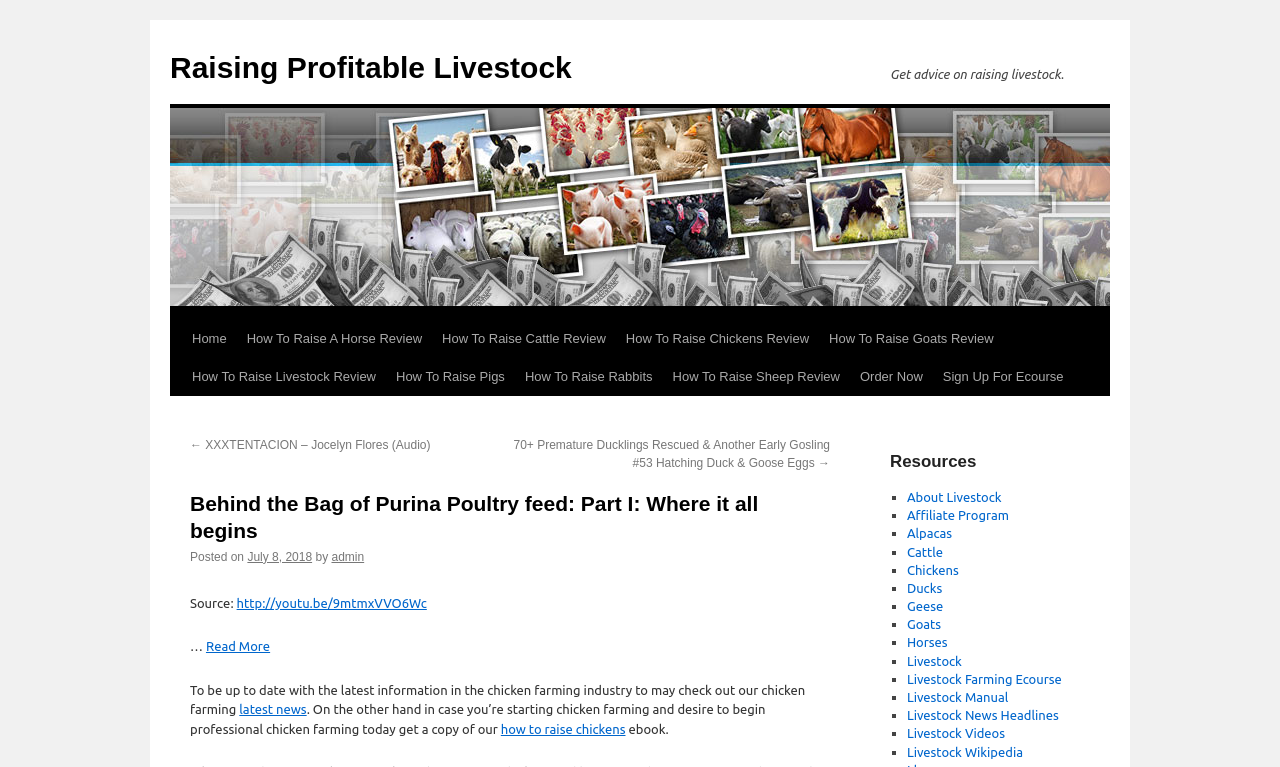Determine the bounding box coordinates of the area to click in order to meet this instruction: "Read the article 'Behind the Bag of Purina Poultry feed: Part I: Where it all begins'".

[0.148, 0.639, 0.648, 0.71]